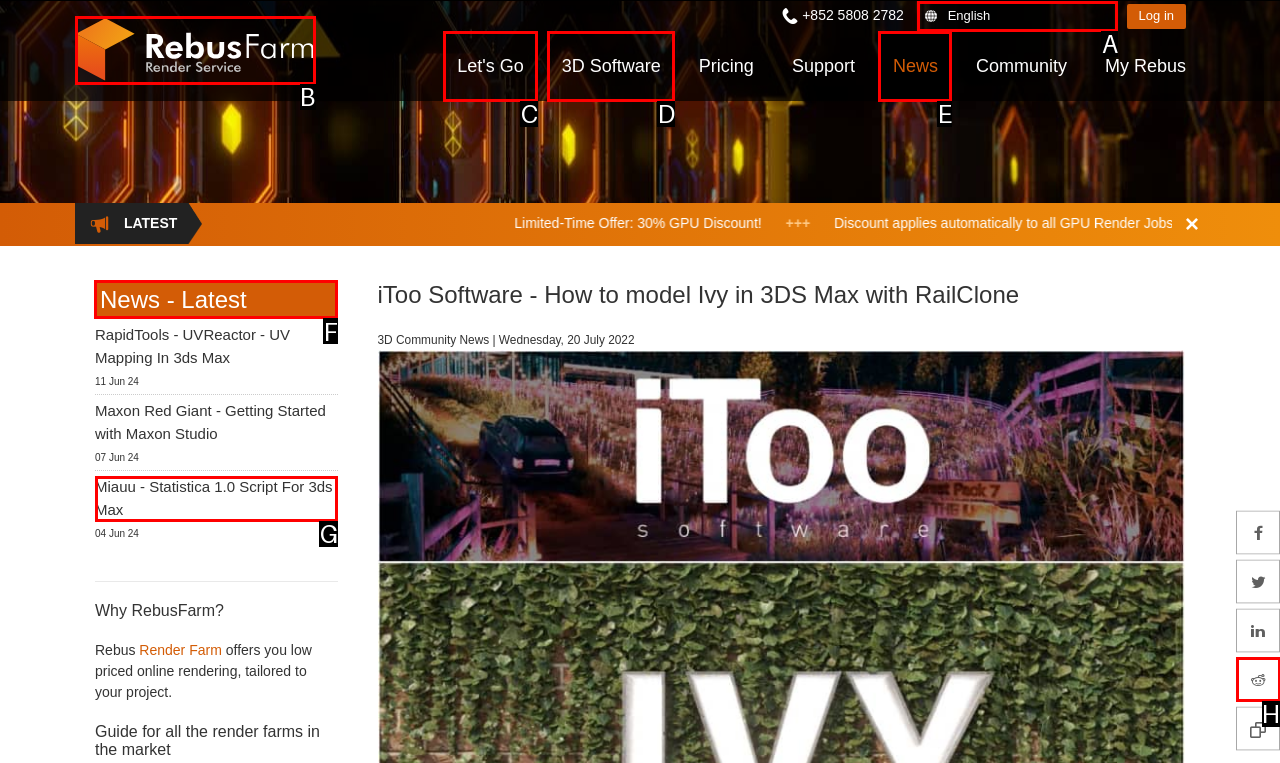Identify the correct UI element to click for the following task: Read the latest news Choose the option's letter based on the given choices.

F